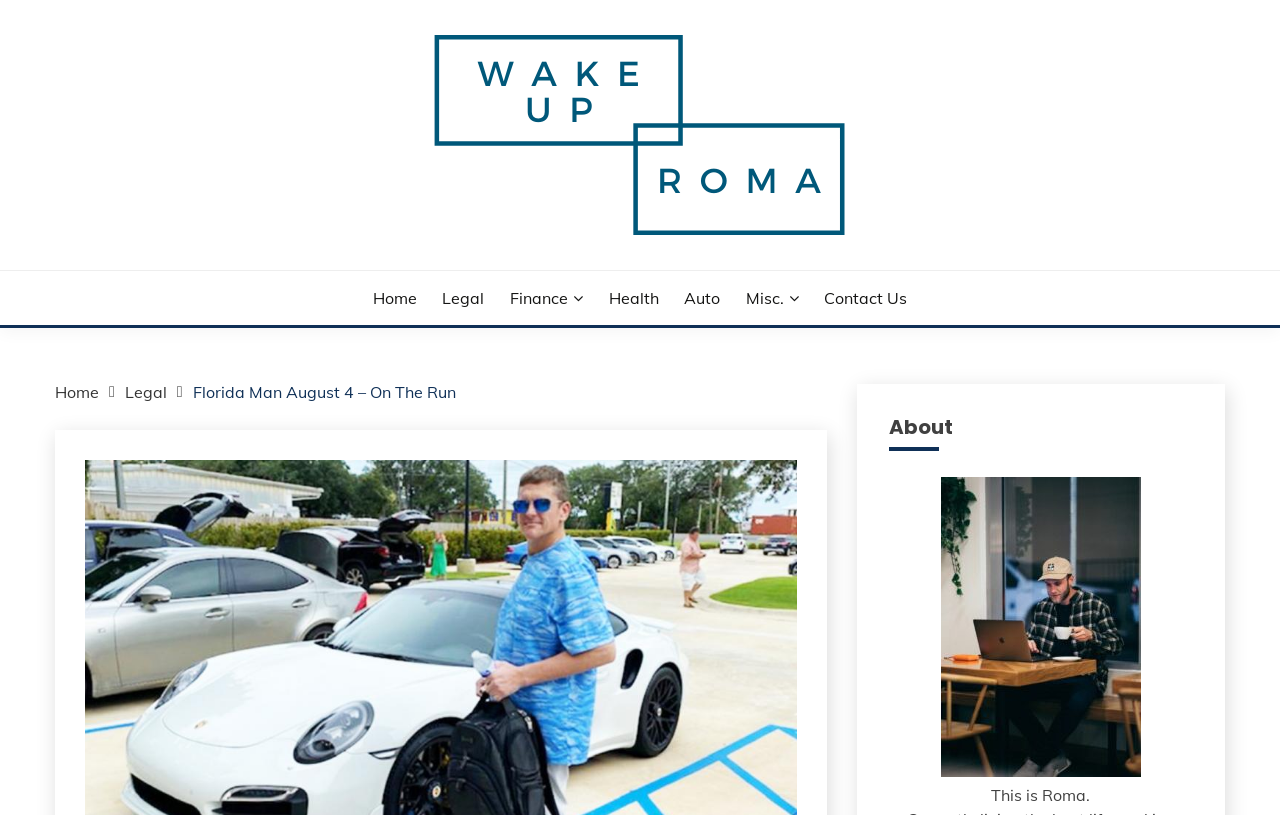Please determine the bounding box coordinates of the area that needs to be clicked to complete this task: 'go to Home'. The coordinates must be four float numbers between 0 and 1, formatted as [left, top, right, bottom].

[0.291, 0.351, 0.326, 0.38]